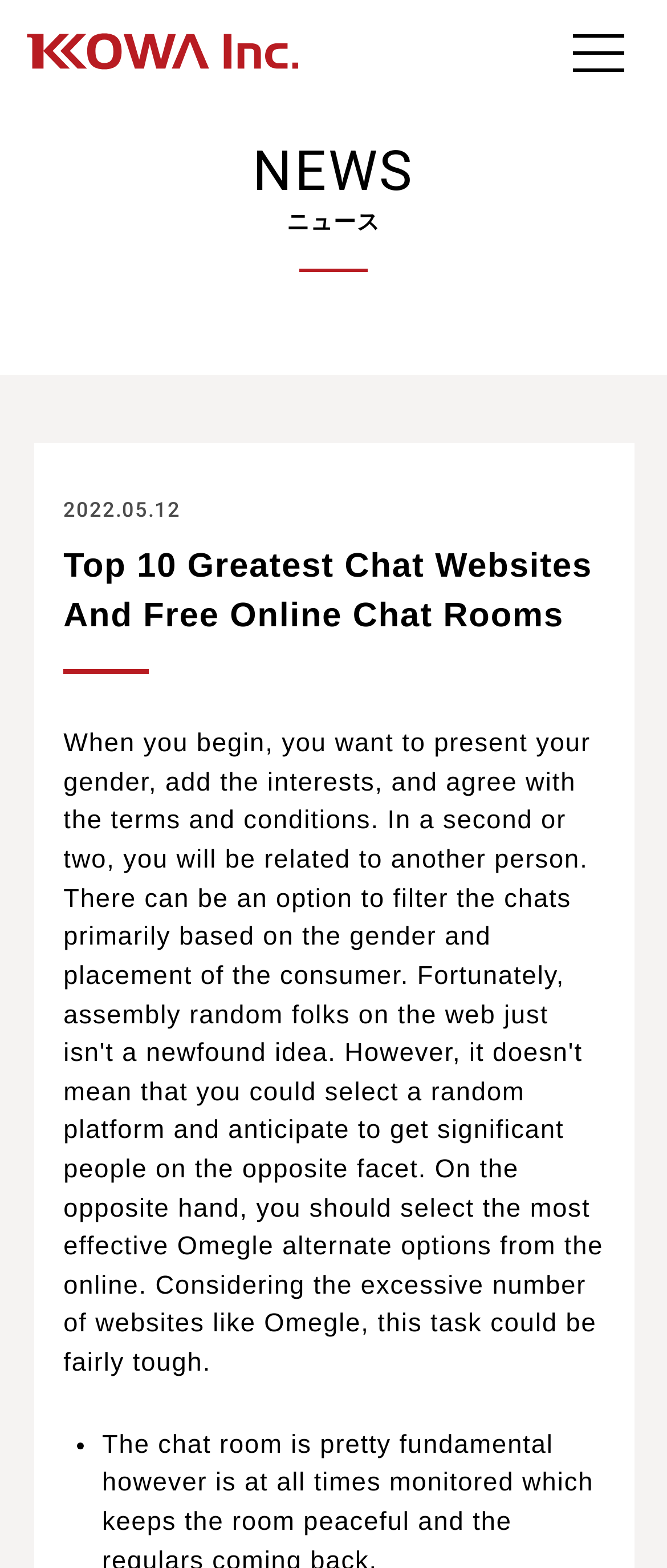Kindly respond to the following question with a single word or a brief phrase: 
How many children does the heading 'NEWS ニュース' have?

3